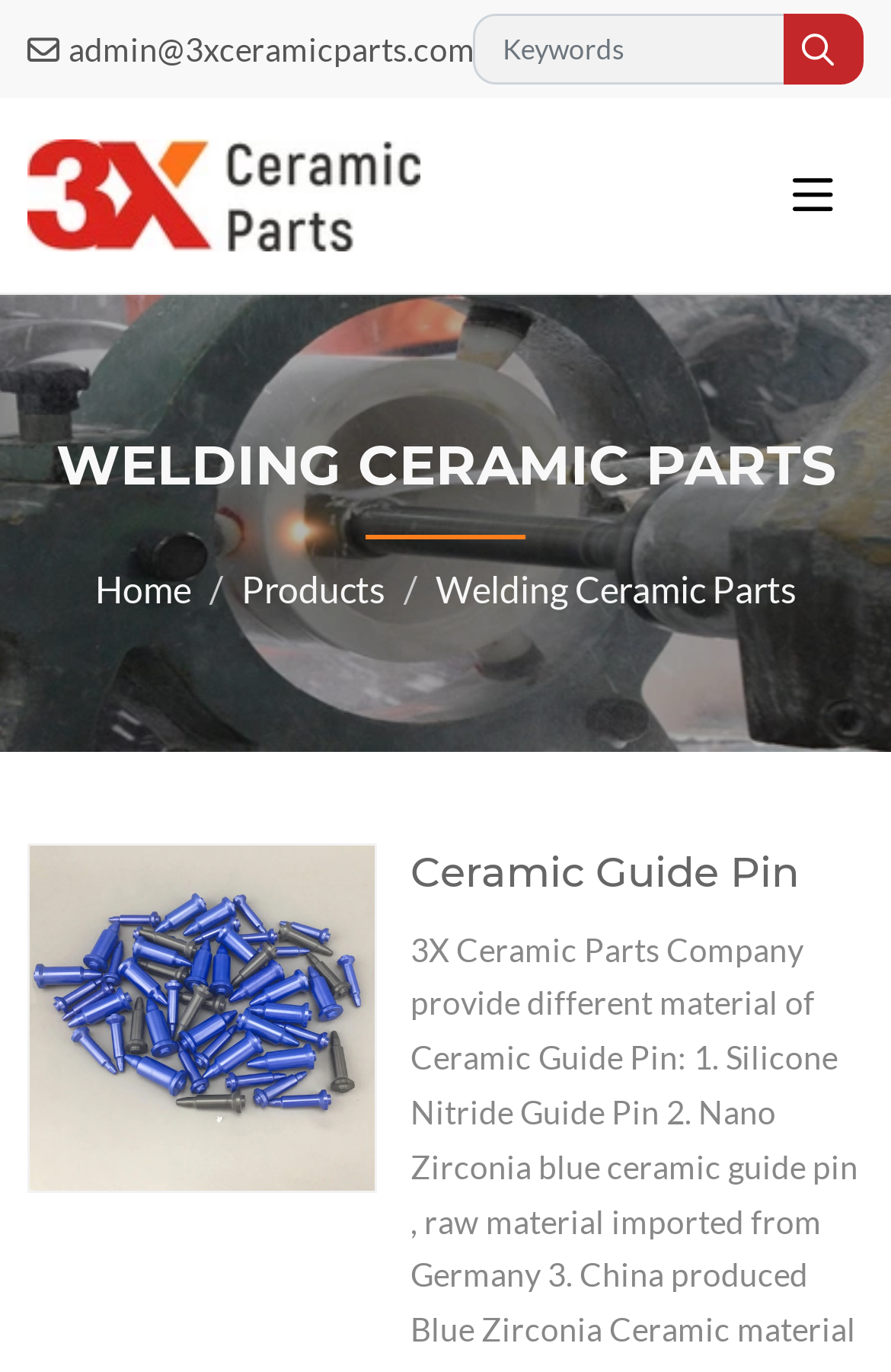What is the purpose of the textbox?
Based on the image, answer the question in a detailed manner.

I inferred the purpose of the textbox by its location next to a 'search' button and the fact that it is labeled as 'keywords'.